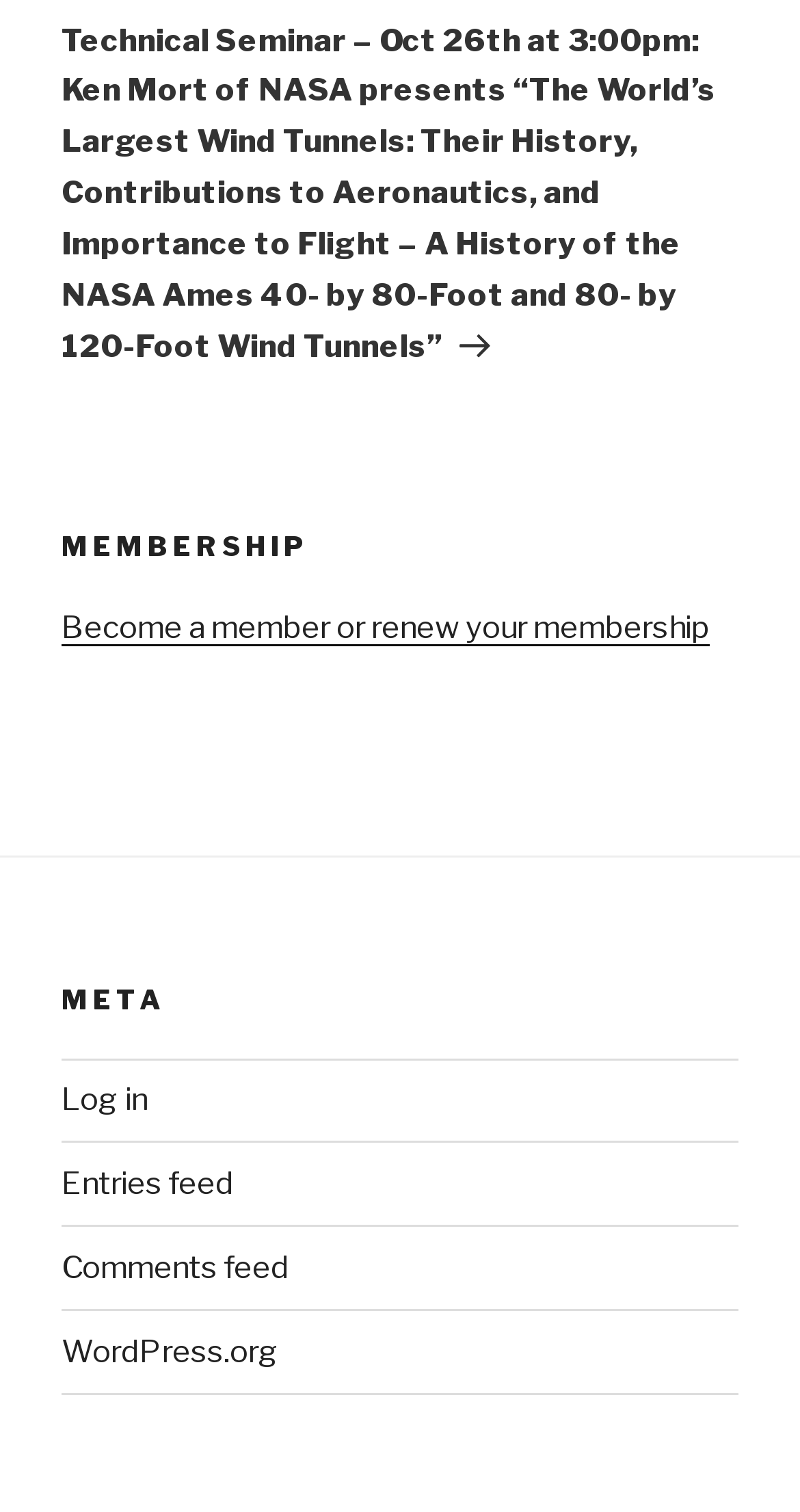How many links are available under the 'META' heading?
Look at the image and answer with only one word or phrase.

4